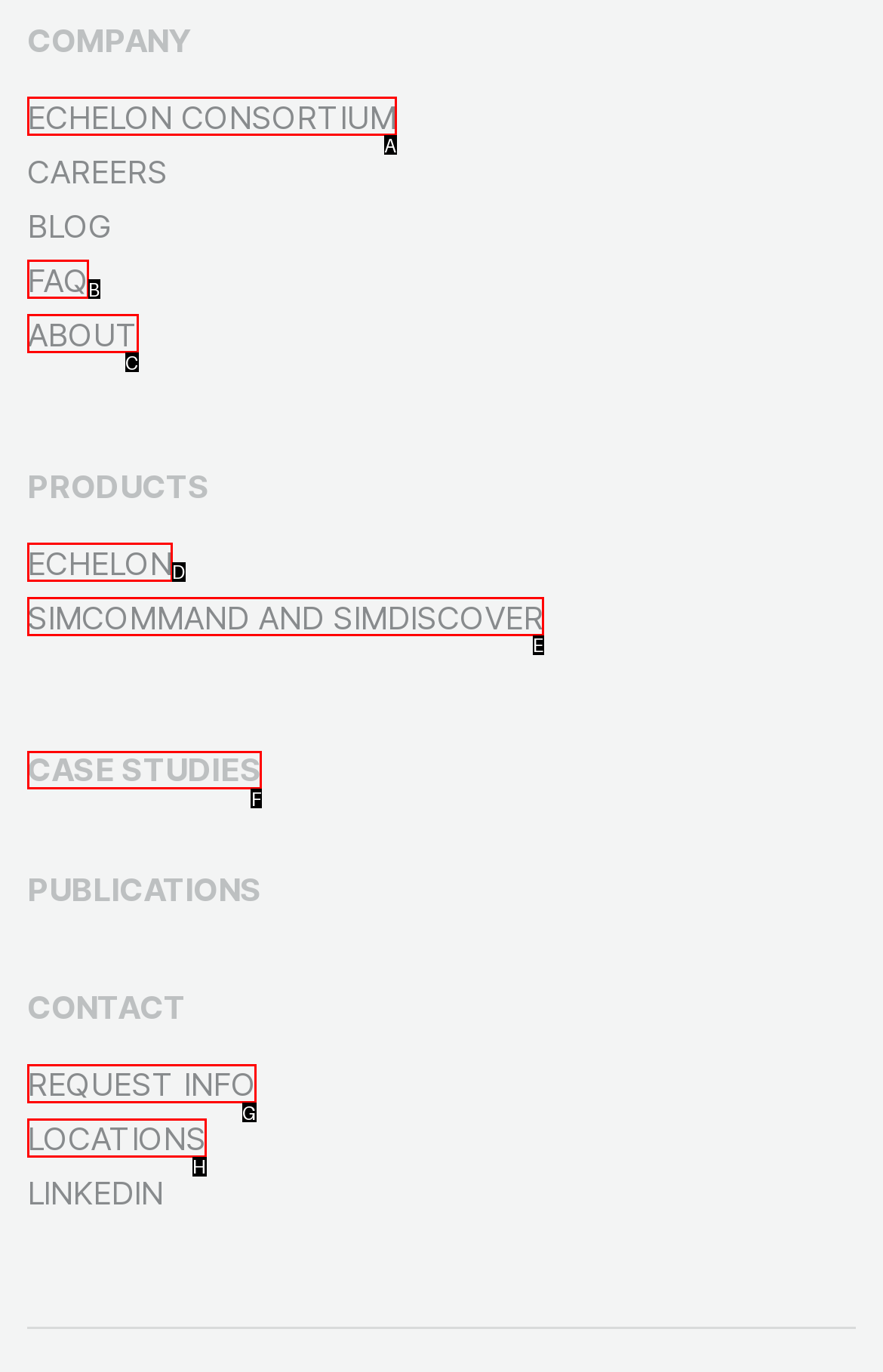For the task "Request information", which option's letter should you click? Answer with the letter only.

G